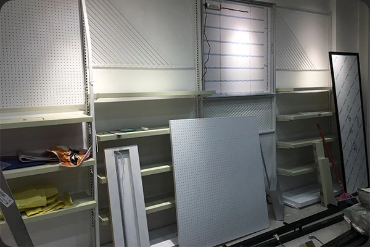What is the purpose of the large flat panel?
Answer the question using a single word or phrase, according to the image.

Mounting shoes or promotional materials